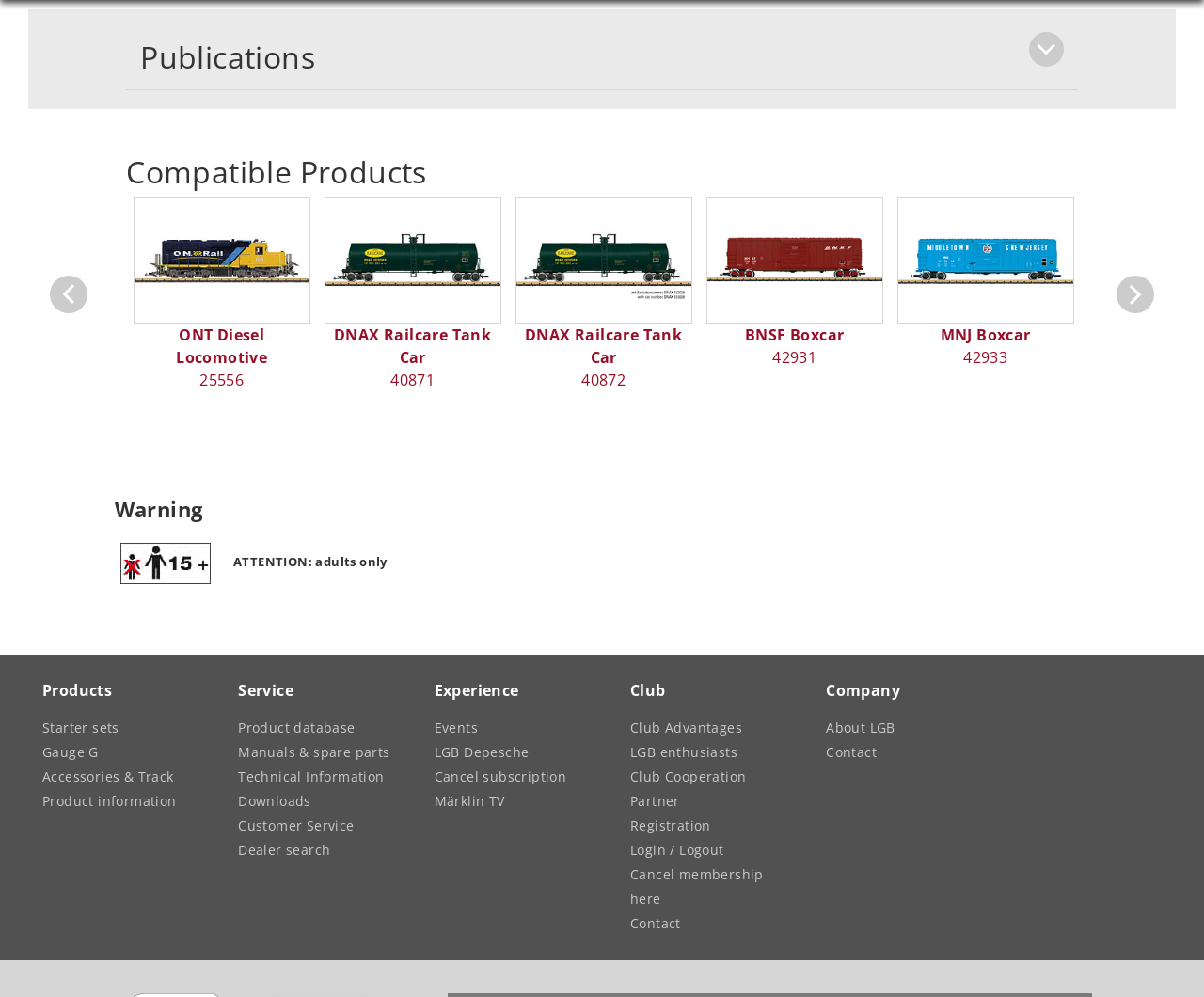Provide a brief response to the question below using a single word or phrase: 
What is the warning message on the webpage?

ATTENTION: adults only